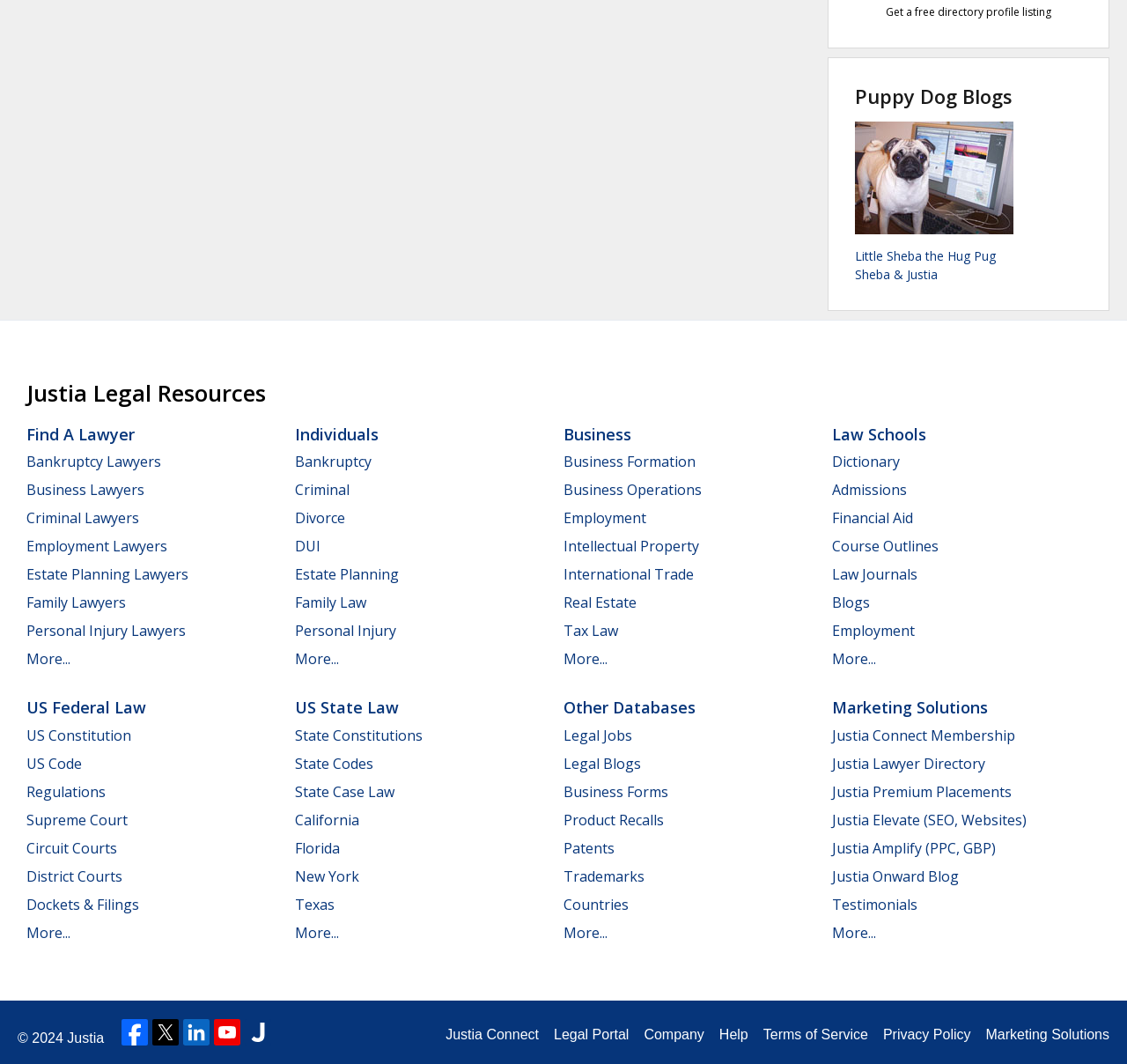Please find the bounding box for the UI component described as follows: "About Us".

None